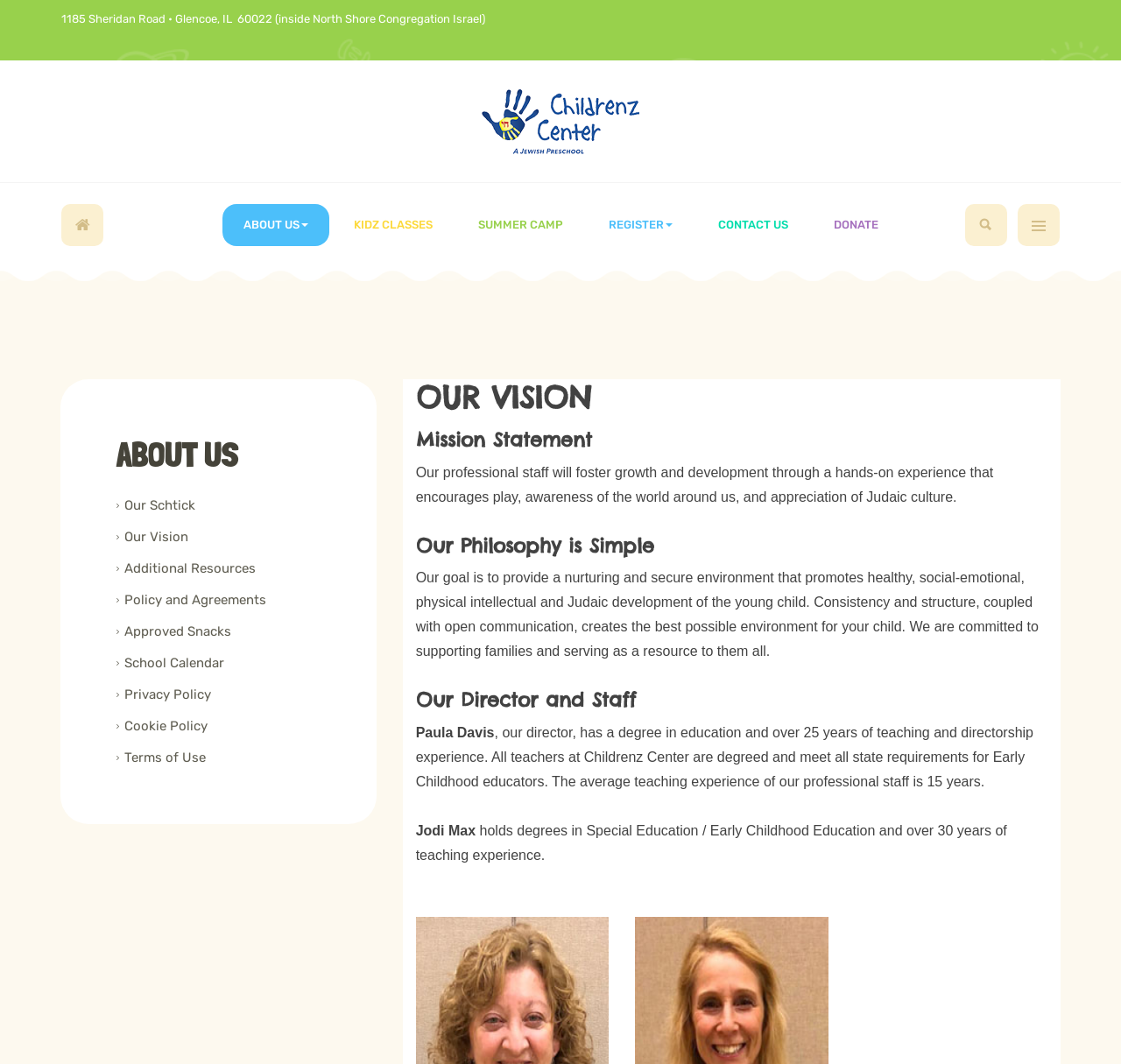Elaborate on the webpage's design and content in a detailed caption.

The webpage is about Childrenz Center, a Jewish Preschool that provides hands-on experiences for children. At the top left corner, there is an address "1185 Sheridan Road • Glencoe, IL 60022 (inside North Shore Congregation Israel)". Next to it, there is a link to the Childrenz Center's homepage, accompanied by an image with the same name.

Below the address, there is a navigation menu with links to different sections of the website, including "HOME", "KIDZ CLASSES", "SUMMER CAMP", "REGISTER", "CONTACT US", and "DONATE". On the right side of the navigation menu, there is a search box and an off-canvas toggle button.

The main content of the webpage is divided into several sections. The first section is headed by "OUR VISION" and has a mission statement that describes the preschool's goal of providing a hands-on experience that encourages play, awareness of the world around us, and appreciation of Judaic culture.

The next section is headed by "Our Philosophy is Simple" and describes the preschool's goal of providing a nurturing and secure environment that promotes healthy development of the young child. Below this section, there is a section headed by "Our Director and Staff" that introduces the director, Paula Davis, and another staff member, Jodi Max, with their qualifications and experience.

On the left side of the webpage, there is a sidebar with links to different sections of the "ABOUT US" page, including "Our Schtick", "Our Vision", "Additional Resources", "Policy and Agreements", "Approved Snacks", "School Calendar", "Privacy Policy", "Cookie Policy", and "Terms of Use".